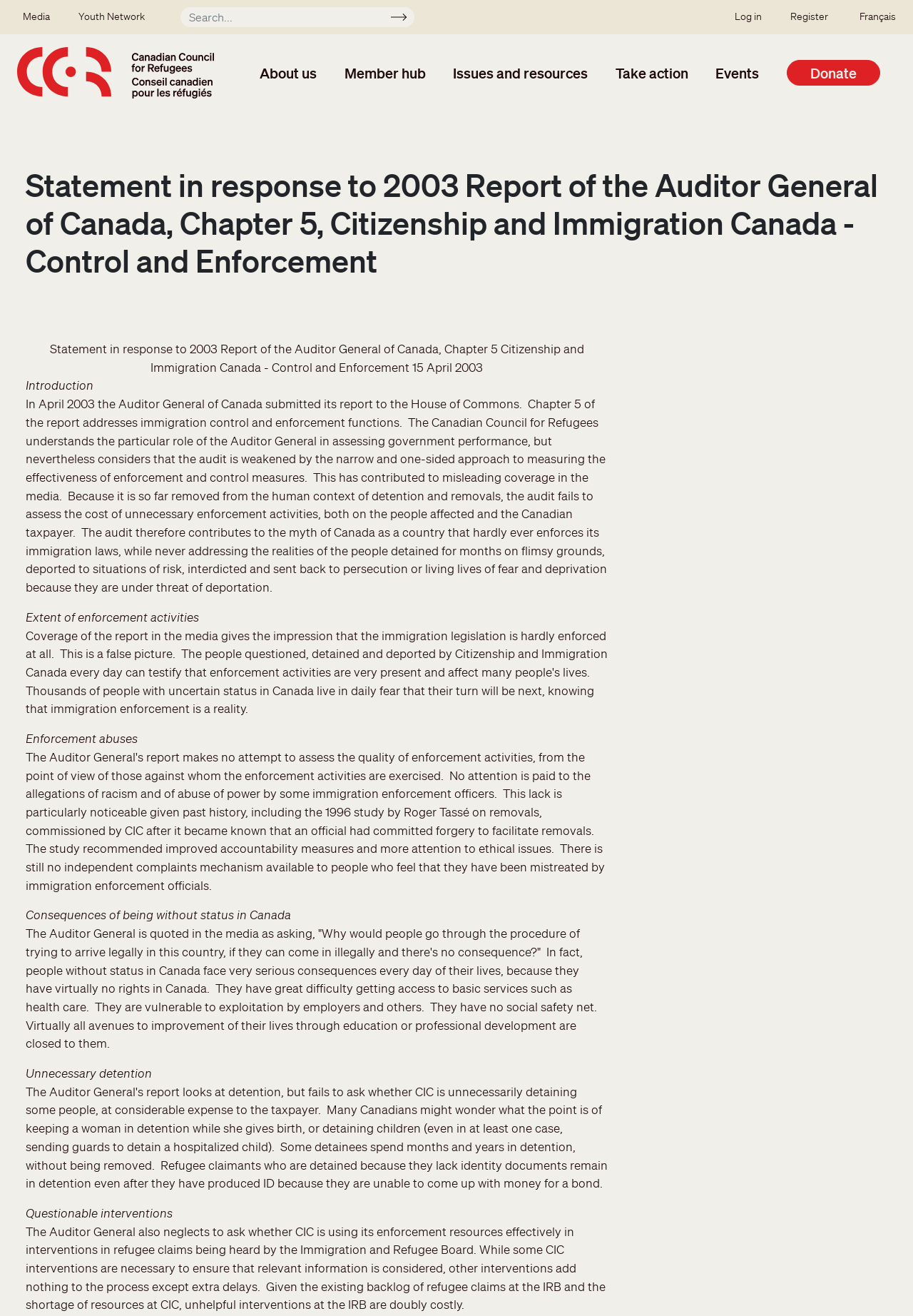Determine the bounding box coordinates for the area you should click to complete the following instruction: "Go to the home page".

[0.019, 0.033, 0.234, 0.078]